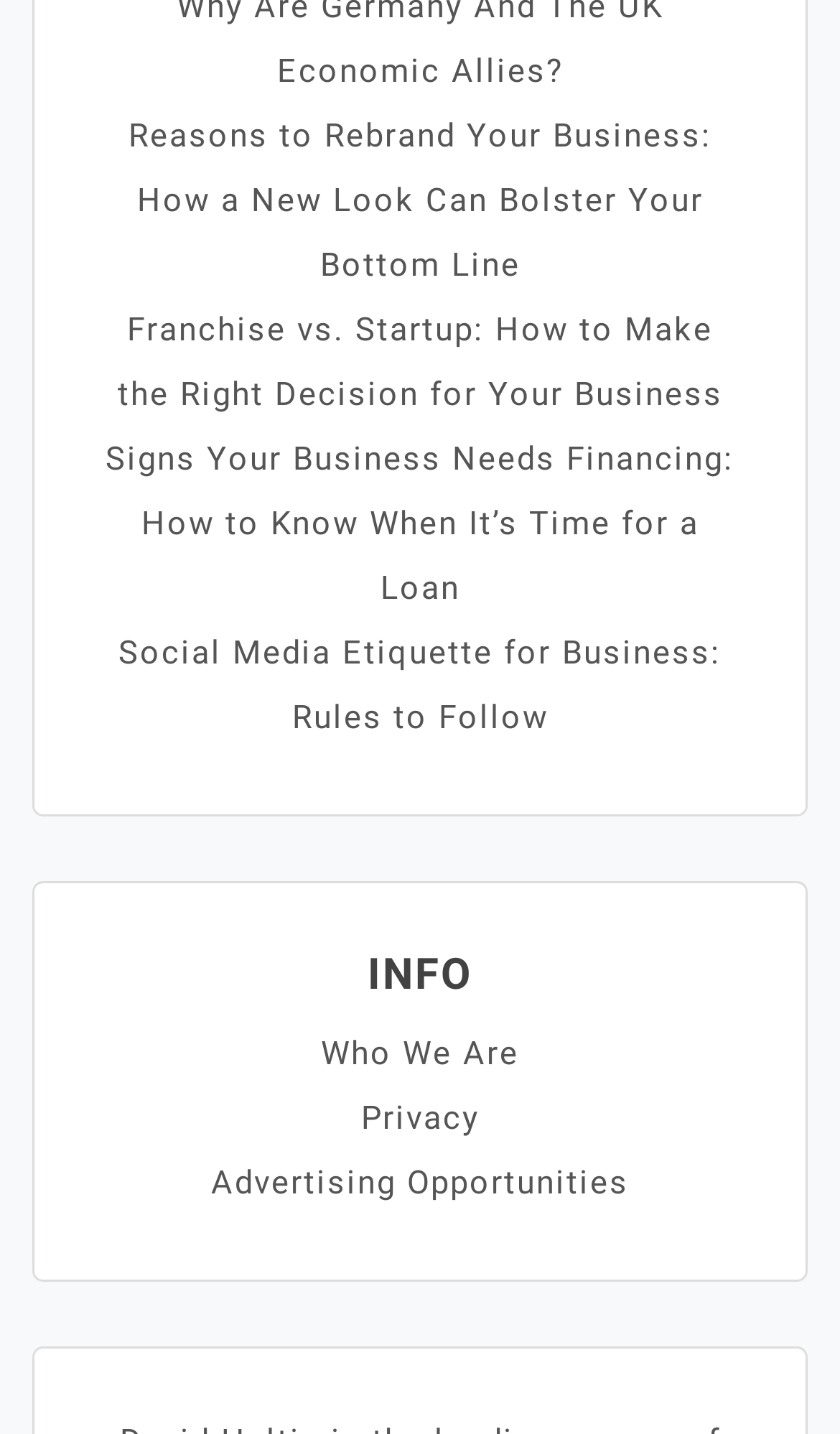Predict the bounding box coordinates for the UI element described as: "Advertising Opportunities". The coordinates should be four float numbers between 0 and 1, presented as [left, top, right, bottom].

[0.251, 0.811, 0.749, 0.838]